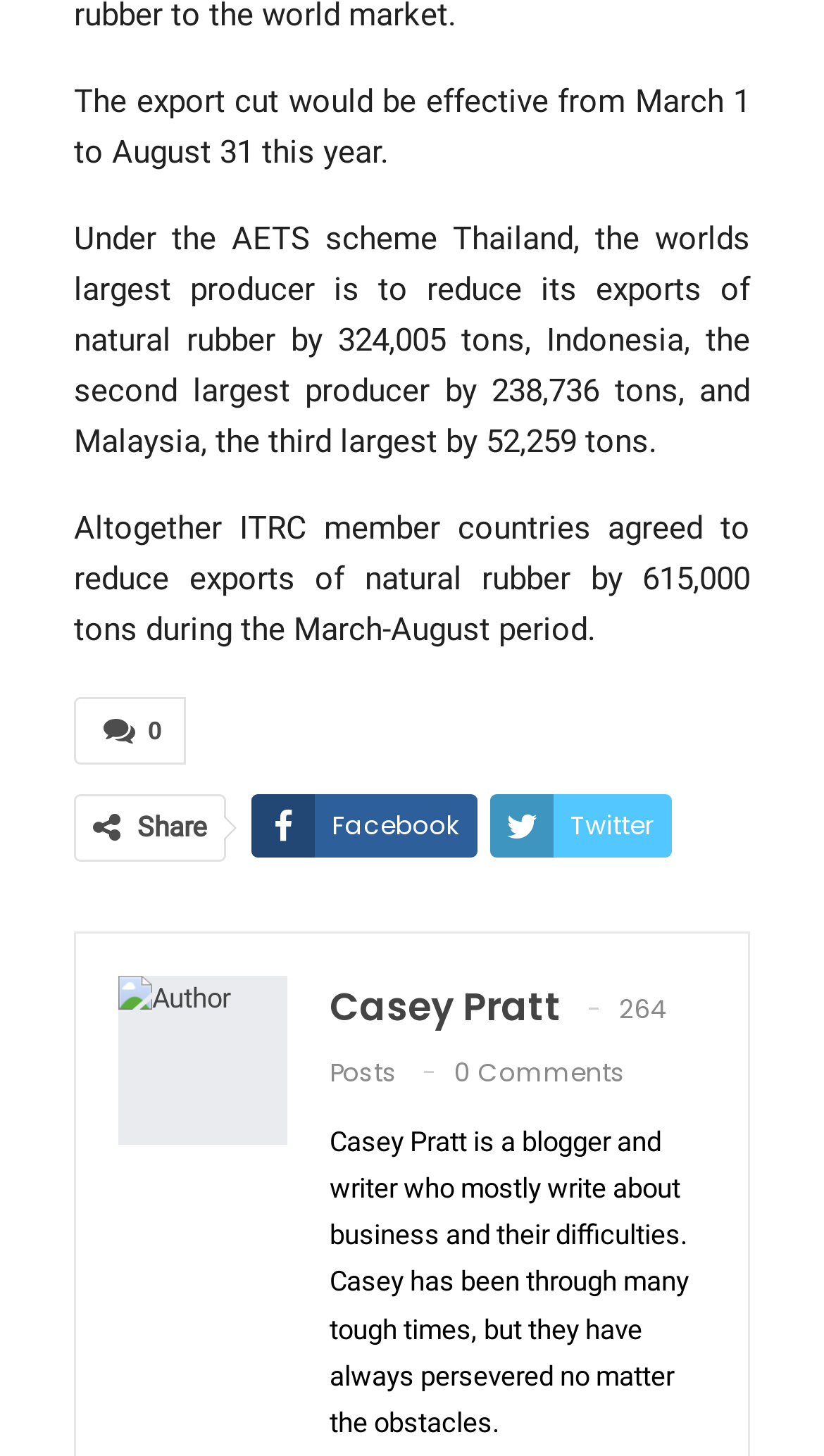Find the bounding box coordinates of the area to click in order to follow the instruction: "Share on Facebook".

[0.305, 0.545, 0.579, 0.589]